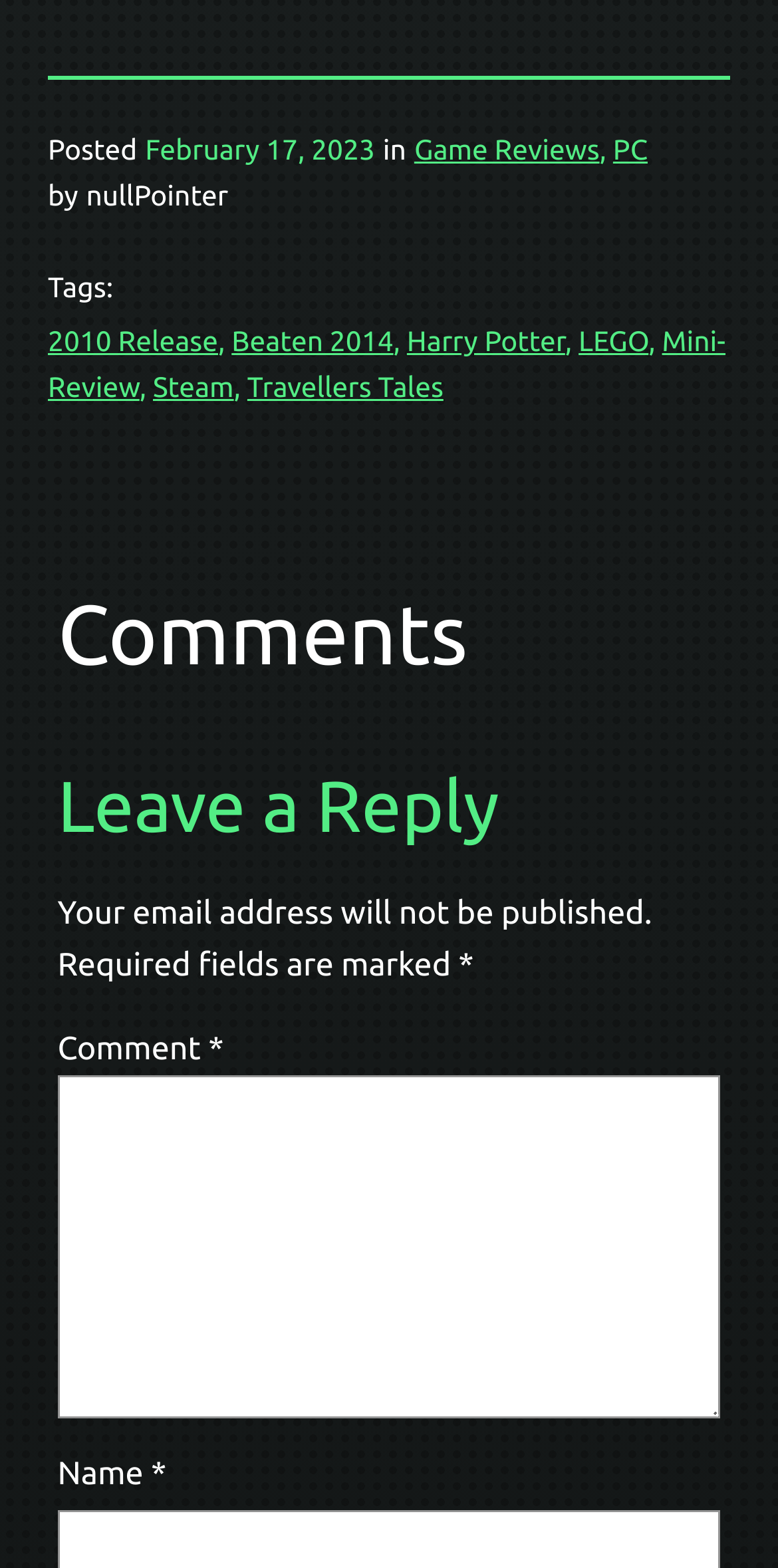Extract the bounding box coordinates for the UI element described as: "parent_node: Comment * name="comment"".

[0.074, 0.686, 0.926, 0.905]